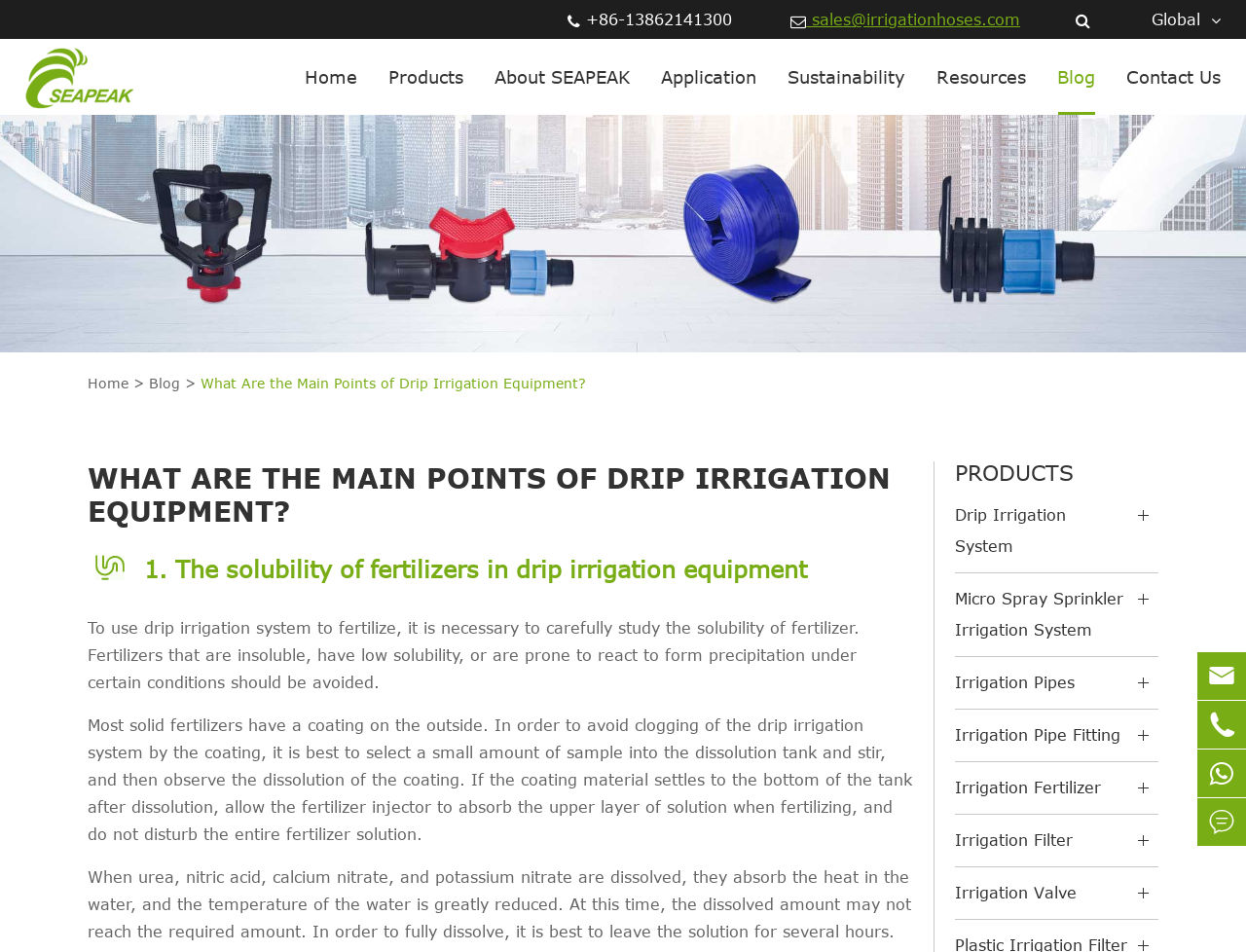Extract the main title from the webpage and generate its text.

WHAT ARE THE MAIN POINTS OF DRIP IRRIGATION EQUIPMENT?